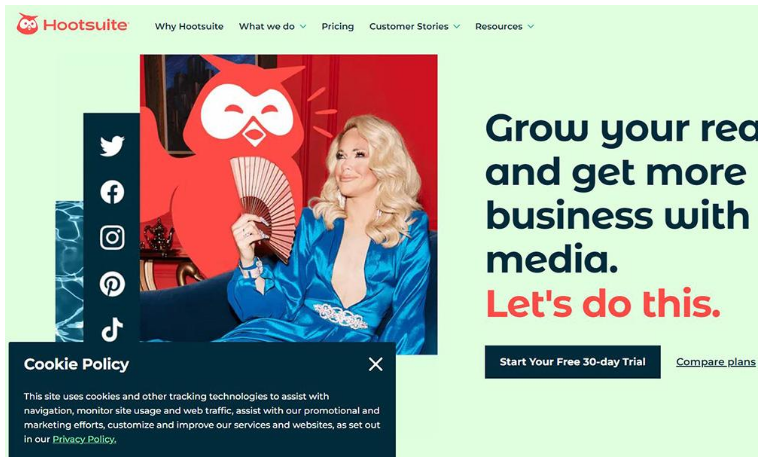Answer the following in one word or a short phrase: 
What is the shape of the logo behind the woman?

Owl